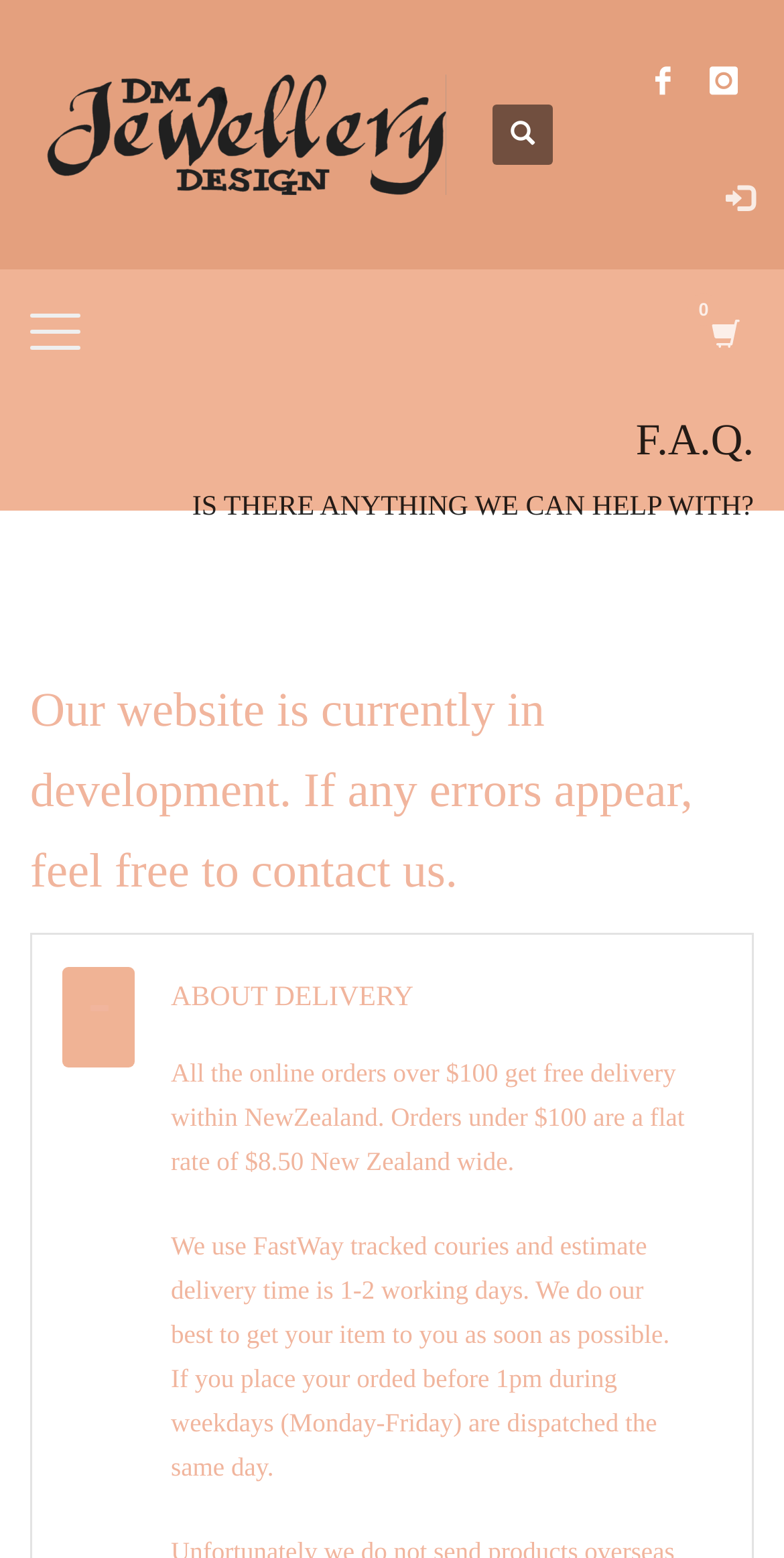Answer the following inquiry with a single word or phrase:
Is there free delivery for orders over $100?

Yes